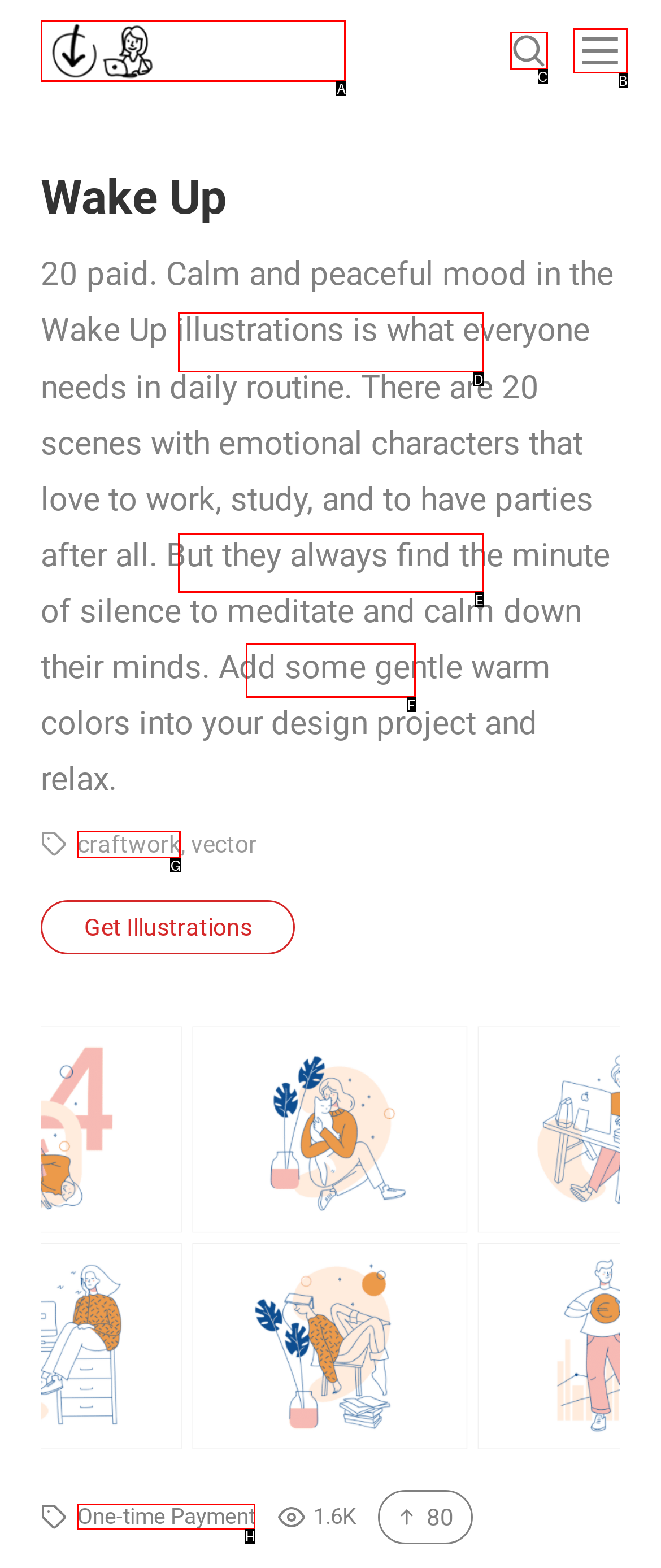Determine which UI element I need to click to achieve the following task: download illustrations Provide your answer as the letter of the selected option.

A